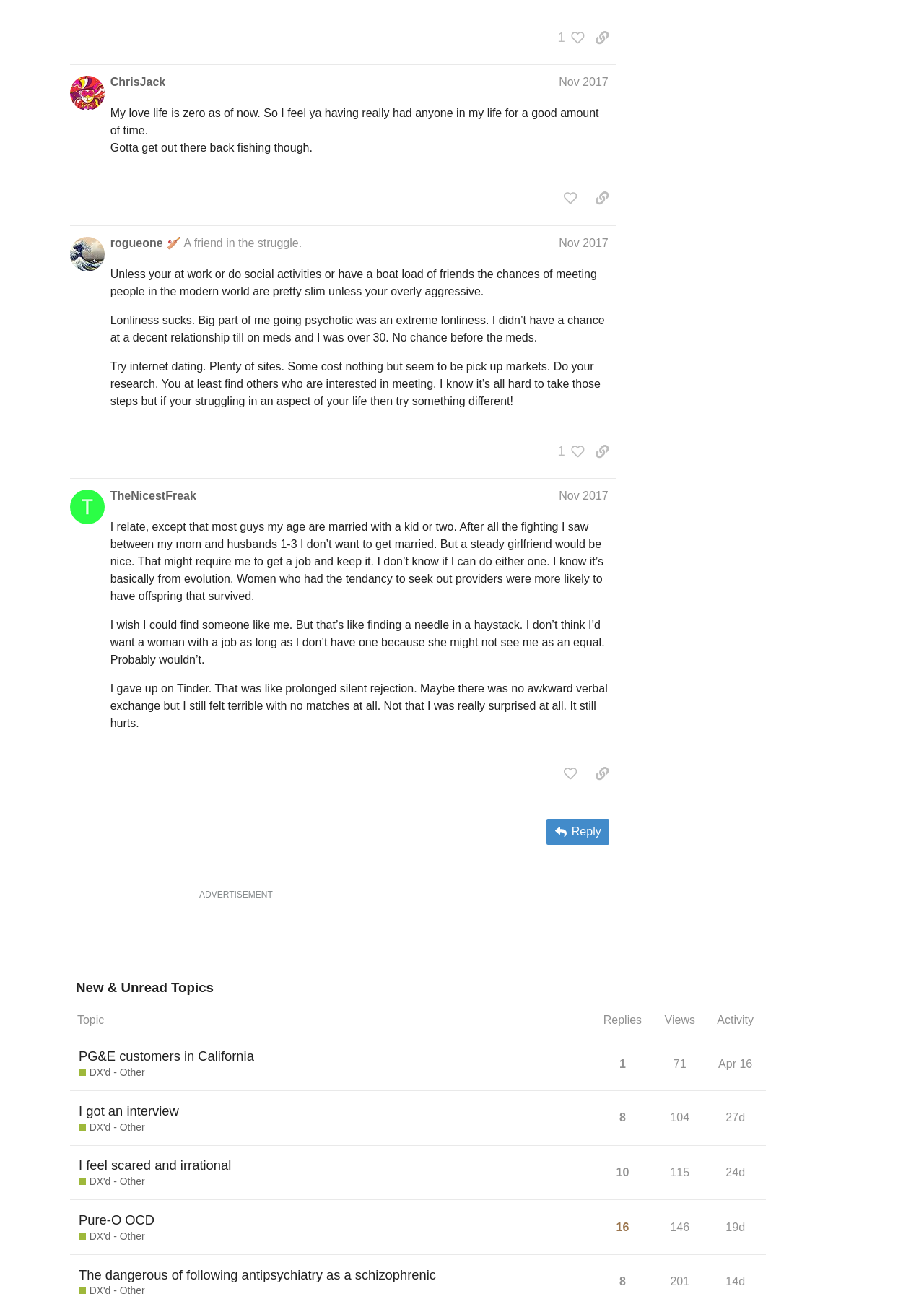Mark the bounding box of the element that matches the following description: "PG&E customers in California".

[0.085, 0.791, 0.275, 0.819]